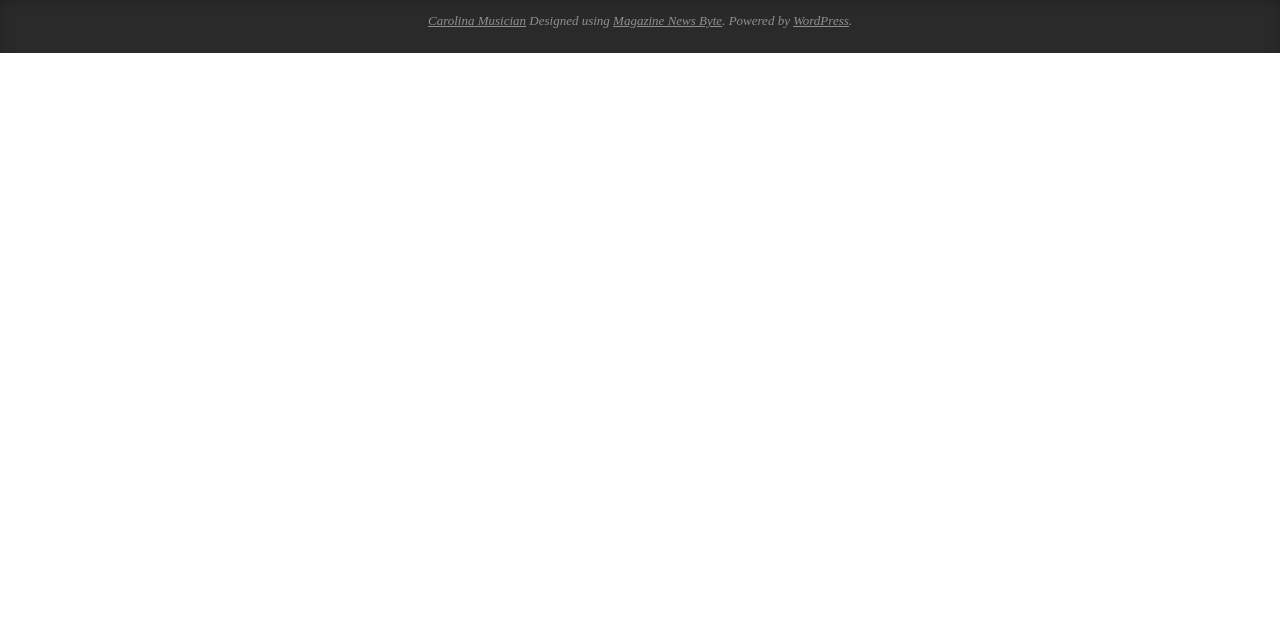Provide the bounding box for the UI element matching this description: "WordPress".

[0.62, 0.02, 0.663, 0.043]